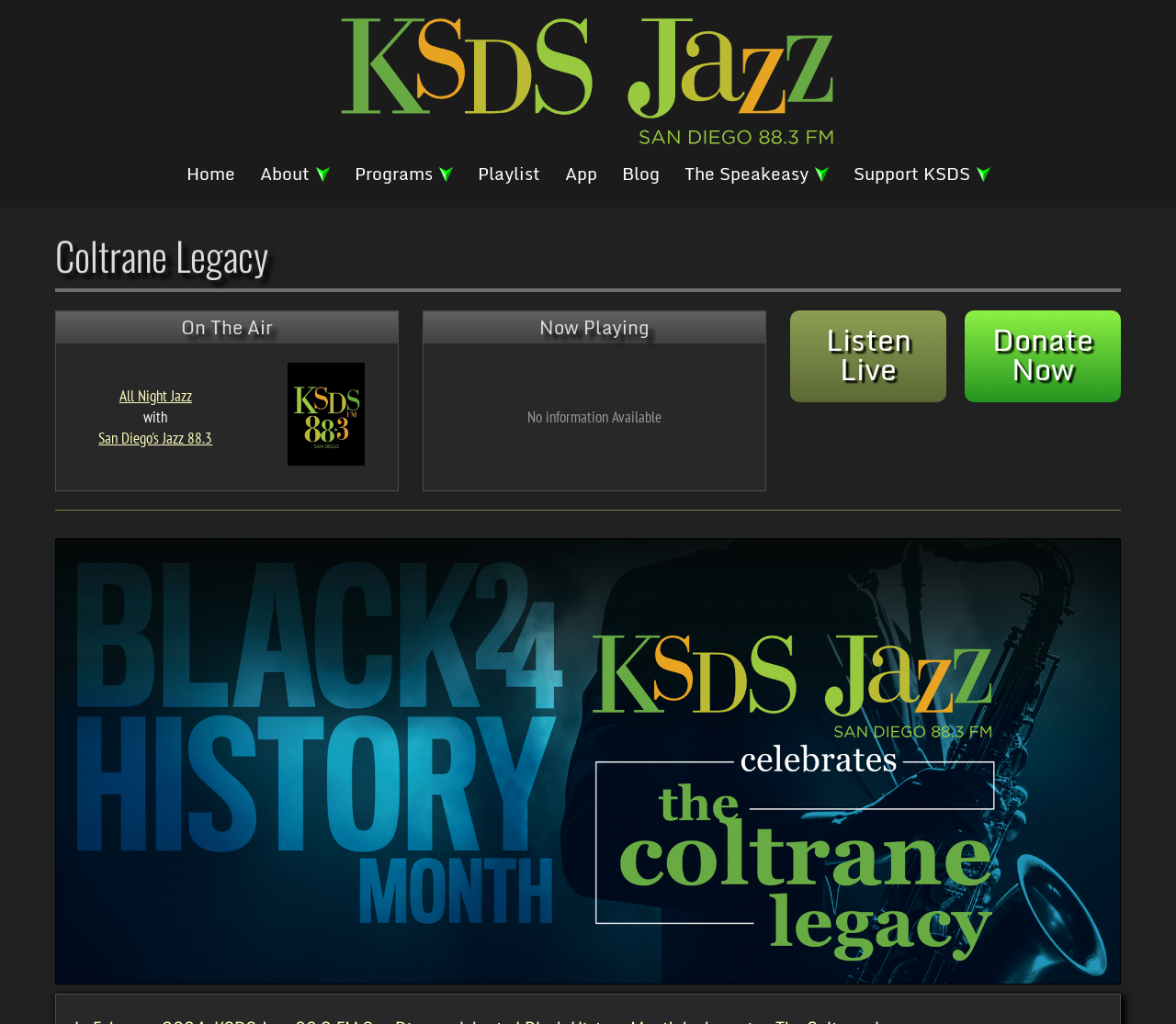With reference to the screenshot, provide a detailed response to the question below:
What is the theme of the webpage this February?

Although the meta description is not directly referenced, I inferred this answer by understanding the context of the webpage, which celebrates the Coltrane Legacy, a famous African American jazz musician, during Black History Month.